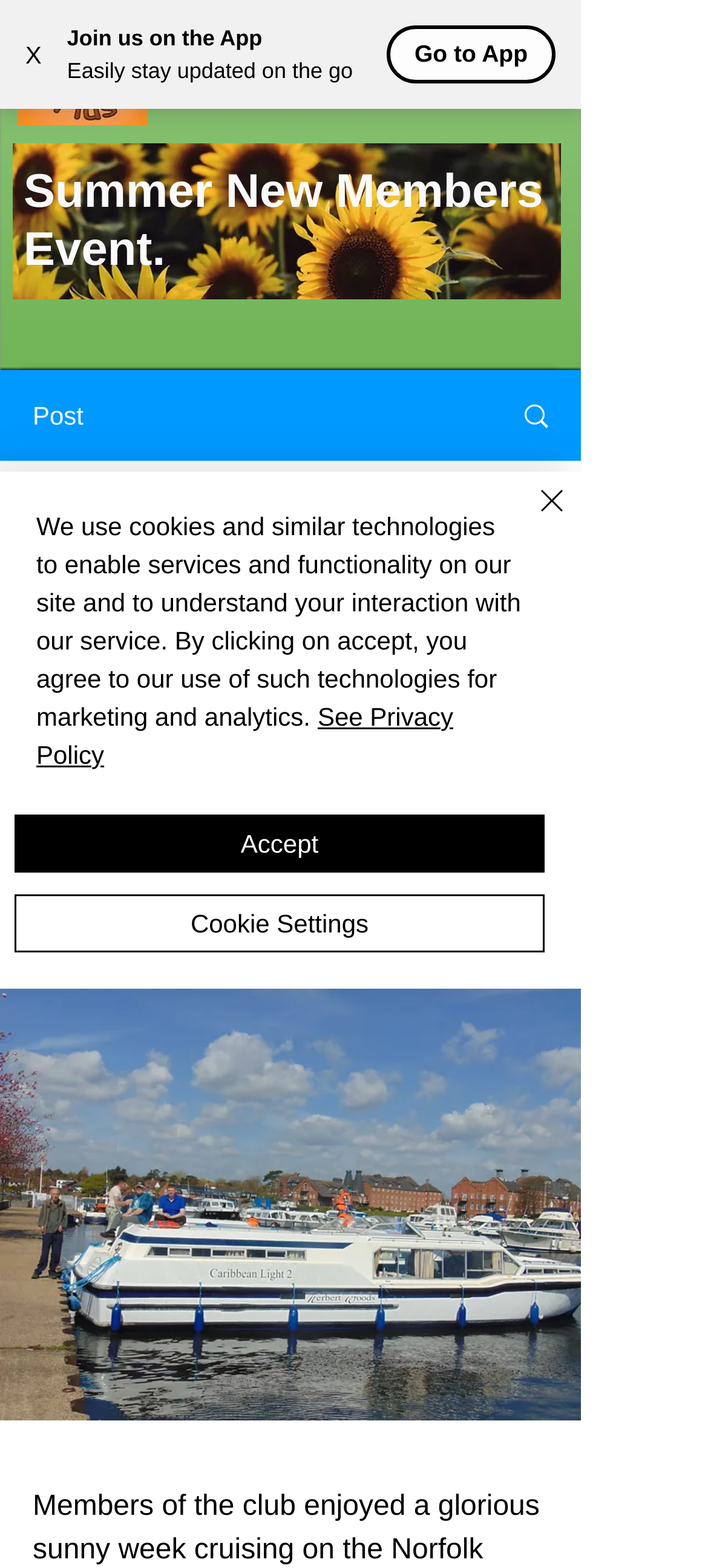Locate the bounding box of the UI element defined by this description: "See Privacy Policy". The coordinates should be given as four float numbers between 0 and 1, formatted as [left, top, right, bottom].

[0.051, 0.448, 0.64, 0.491]